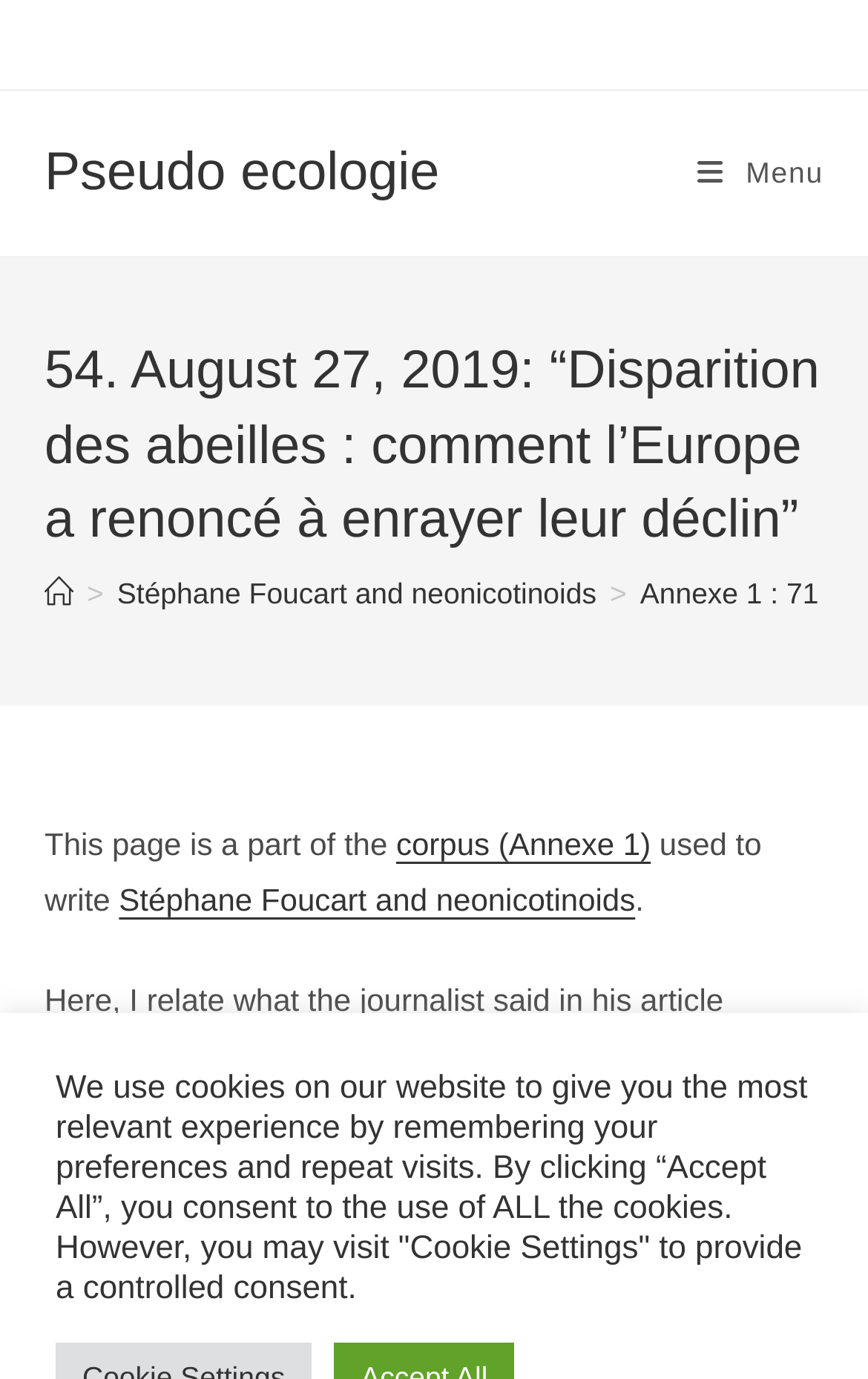Using the information in the image, give a comprehensive answer to the question: 
What is the name of the journalist mentioned?

The journalist's name is mentioned in the text as 'Stéphane Foucart and neonicotinoids' which is a link on the webpage. This link appears twice on the webpage, once in the breadcrumbs navigation and once in the main content.